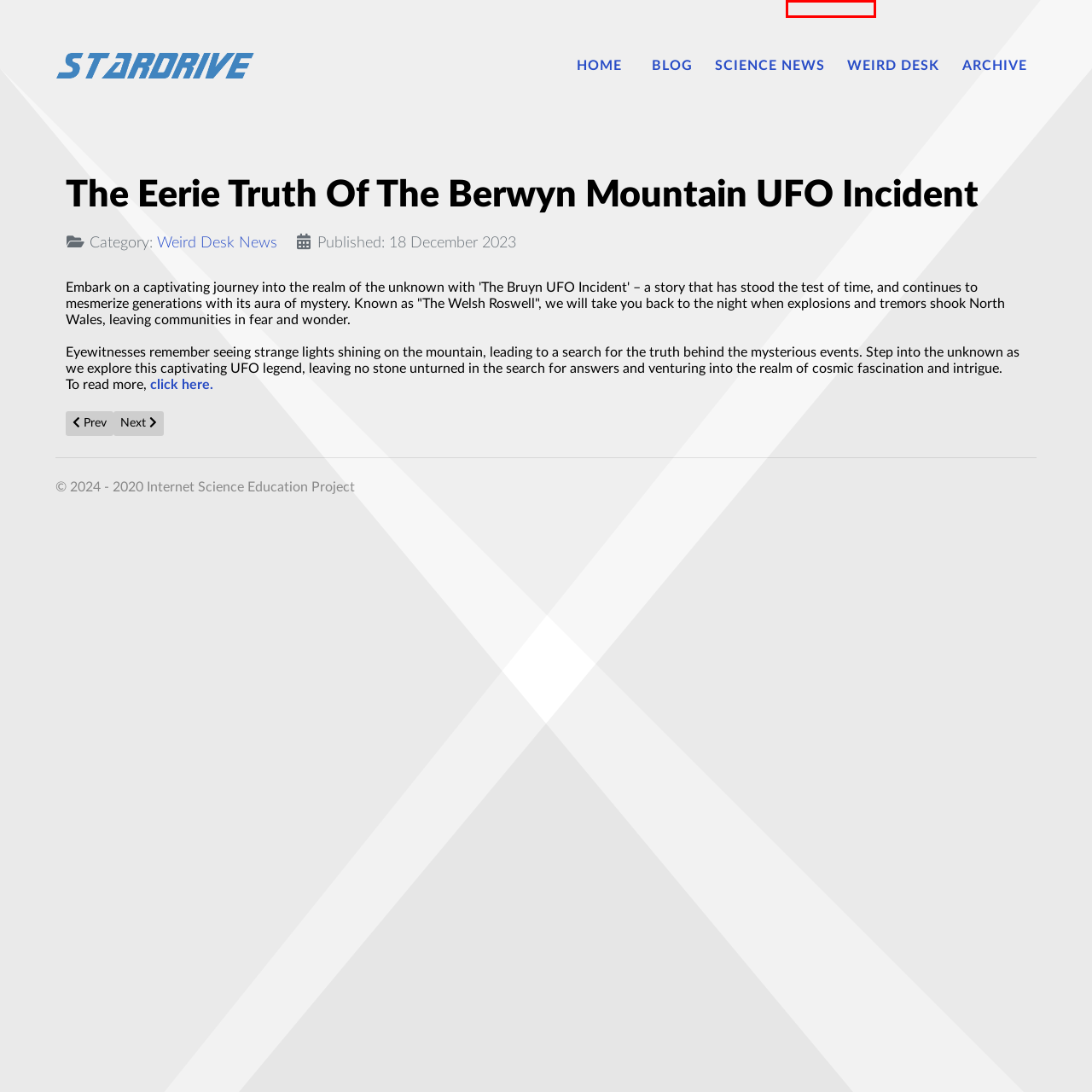A screenshot of a webpage is given, featuring a red bounding box around a UI element. Please choose the webpage description that best aligns with the new webpage after clicking the element in the bounding box. These are the descriptions:
A. İstanbul Eşya Depolama İstanbul Ev Eşyası Depolama Şirketi
B. Eşya Depolama - İstanbul Ev Eşyası Depolama Kiralık Depo
C. The Eerie Truth Of The Berwyn Mountain UFO Incident - Library Histt
D. İstanbul Evden Eve Nakliyat %20 İndirimli EVDİZ Ev Taşıma
E. İstanbul Eşya Depolama İstanbul Emanet Depo Kiralama Şirketi
F. Gebze Evden Eve Nakliyat %20 İndirimli GEBZE Ev Taşıma
G. İstanbul Evden Eve Nakliyat %20 İndirimli HACIOĞLU Ev Taşıma
H. İstanbul Evden Eve Nakliyat NURSOY İstanbul Ev Taşıma

F